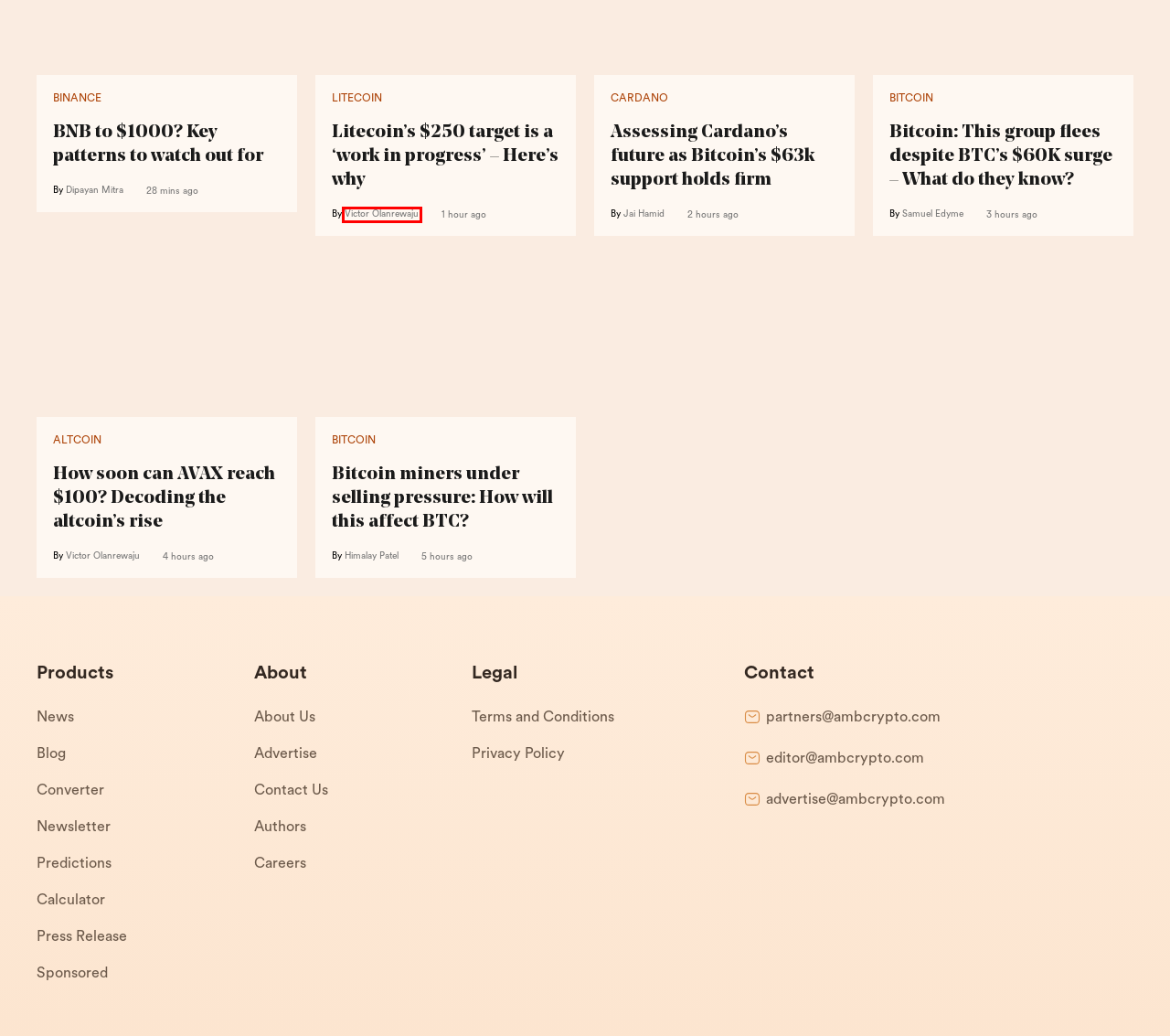Examine the screenshot of a webpage with a red bounding box around a specific UI element. Identify which webpage description best matches the new webpage that appears after clicking the element in the red bounding box. Here are the candidates:
A. Victor Olanrewaju, Author at AMBCrypto
B. Contact Us - AMBCrypto
C. Terms and Conditions - AMBCrypto
D. Litecoin's $250 target is a 'work in progress' - Here's why - AMBCrypto
E. Privacy Policy - AMBCrypto
F. Cardano (ADA) News - AMBCrypto
G. Samuel Edyme, Author at AMBCrypto
H. How soon can AVAX reach $100? Decoding the altcoin's rise - AMBCrypto

A